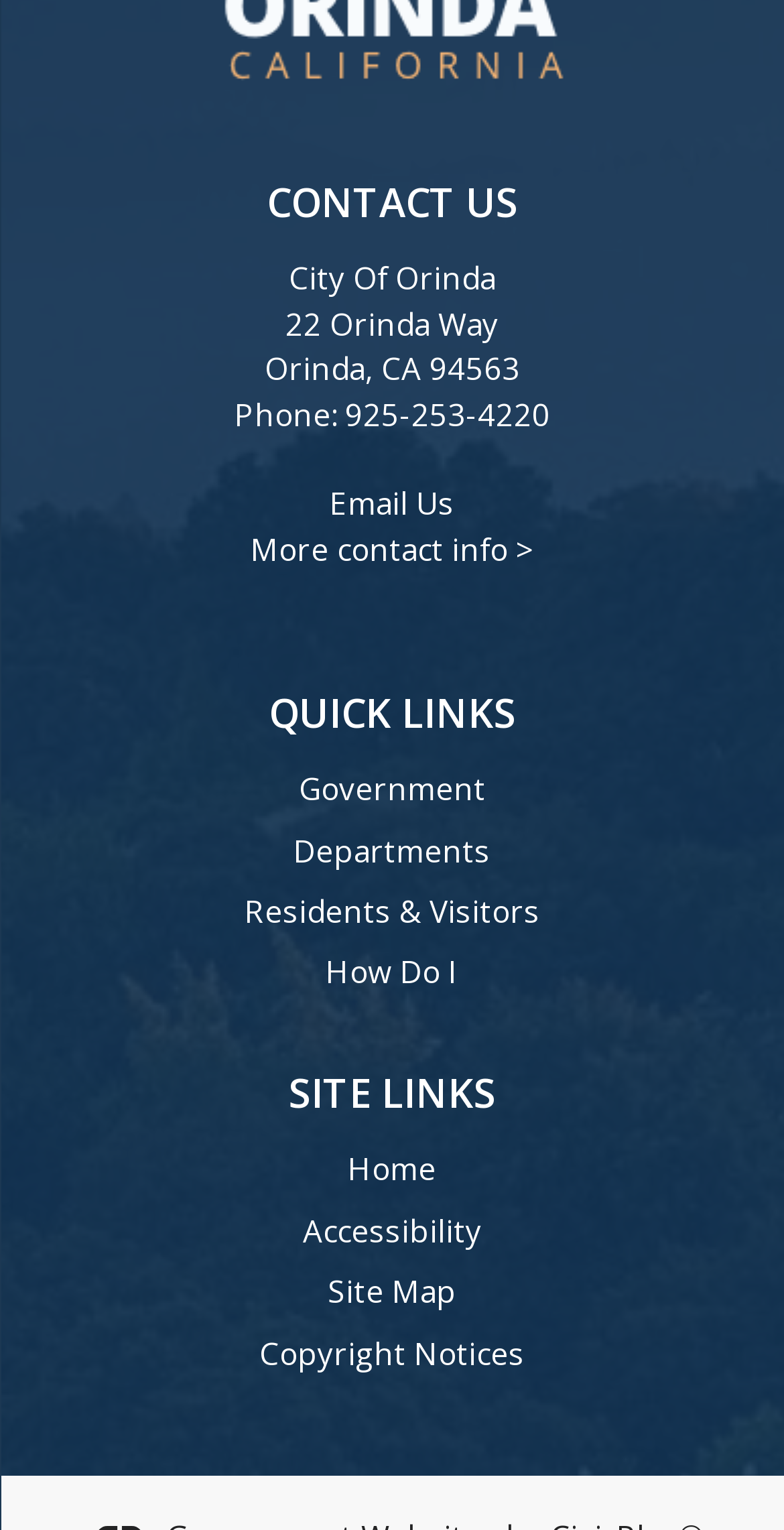From the image, can you give a detailed response to the question below:
What is the phone number of the contact information?

From the 'CONTACT US' region, we can find the phone number '925-253-4220' next to the 'Phone:' label. Therefore, the phone number of the contact information is 925-253-4220.